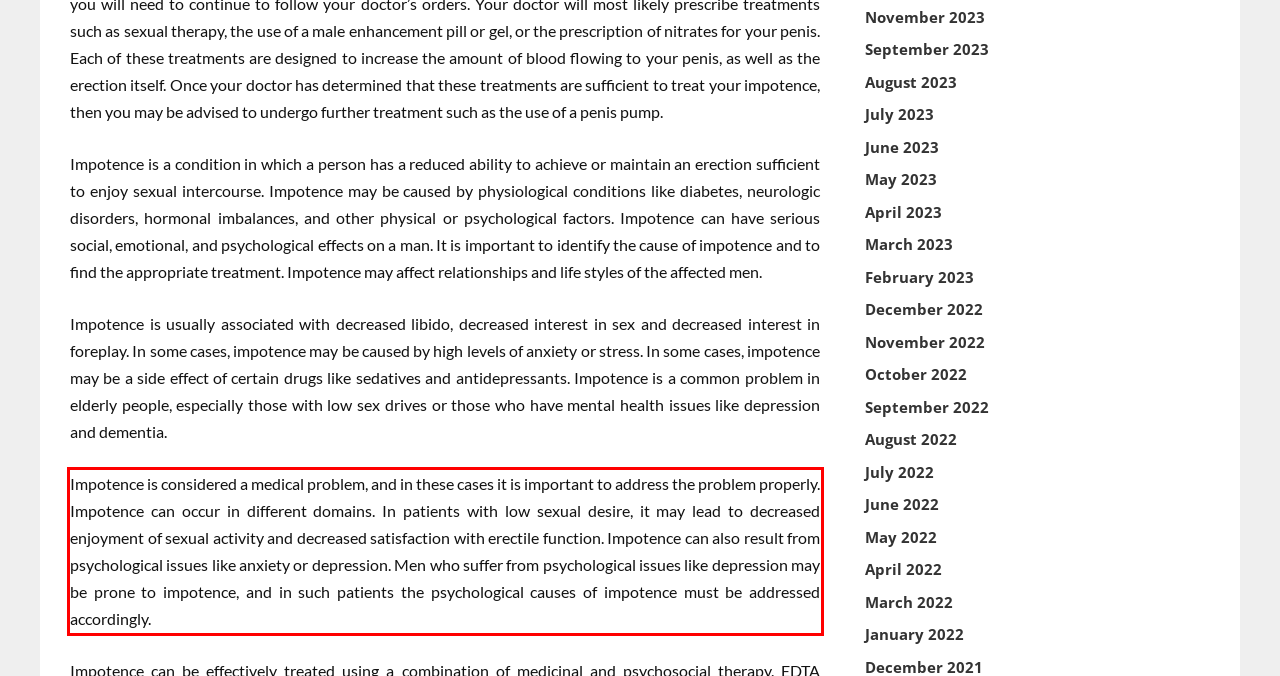Please analyze the screenshot of a webpage and extract the text content within the red bounding box using OCR.

Impotence is considered a medical problem, and in these cases it is important to address the problem properly. Impotence can occur in different domains. In patients with low sexual desire, it may lead to decreased enjoyment of sexual activity and decreased satisfaction with erectile function. Impotence can also result from psychological issues like anxiety or depression. Men who suffer from psychological issues like depression may be prone to impotence, and in such patients the psychological causes of impotence must be addressed accordingly.